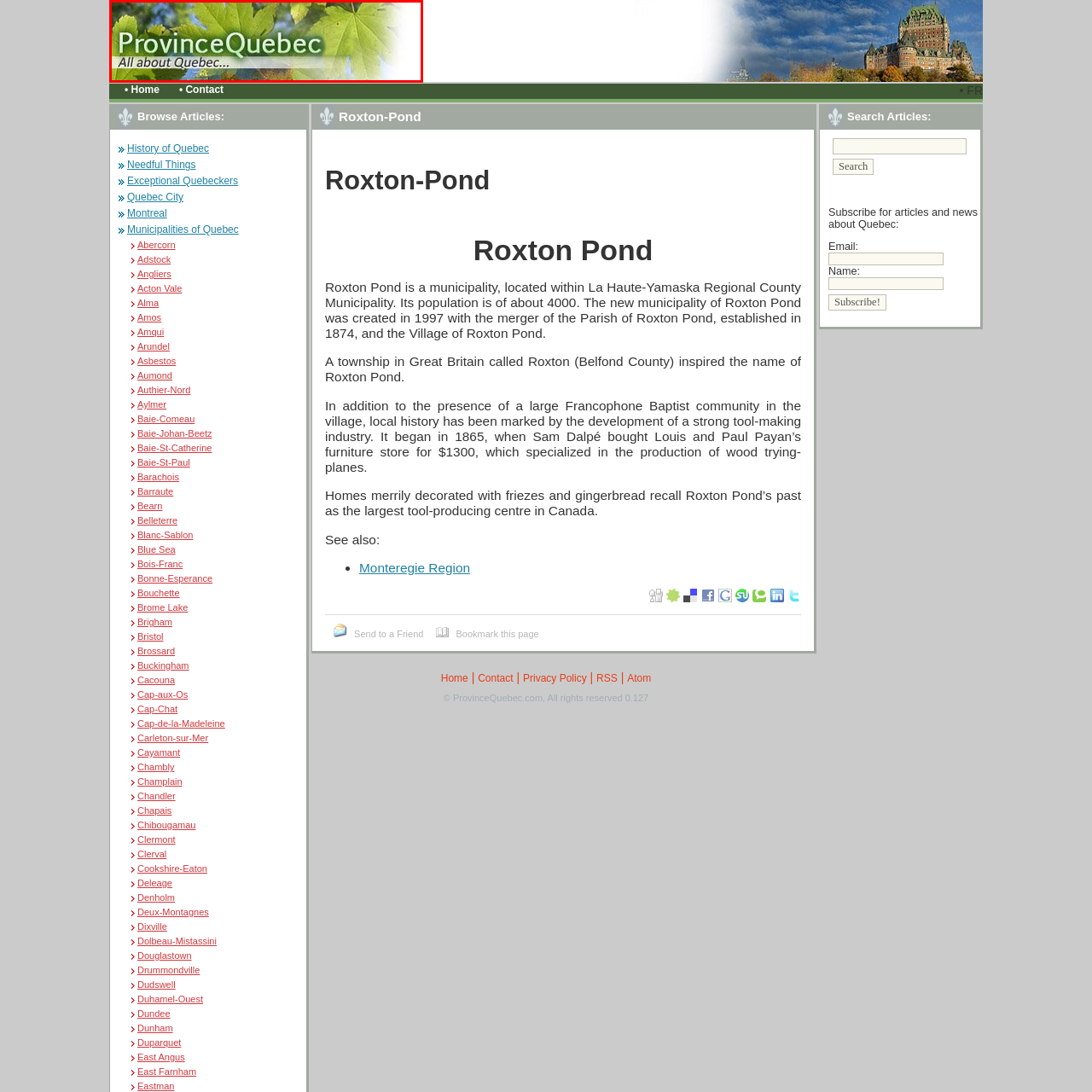What is symbolized by the lush green leaves in the backdrop? Study the image bordered by the red bounding box and answer briefly using a single word or a phrase.

Quebec's natural beauty